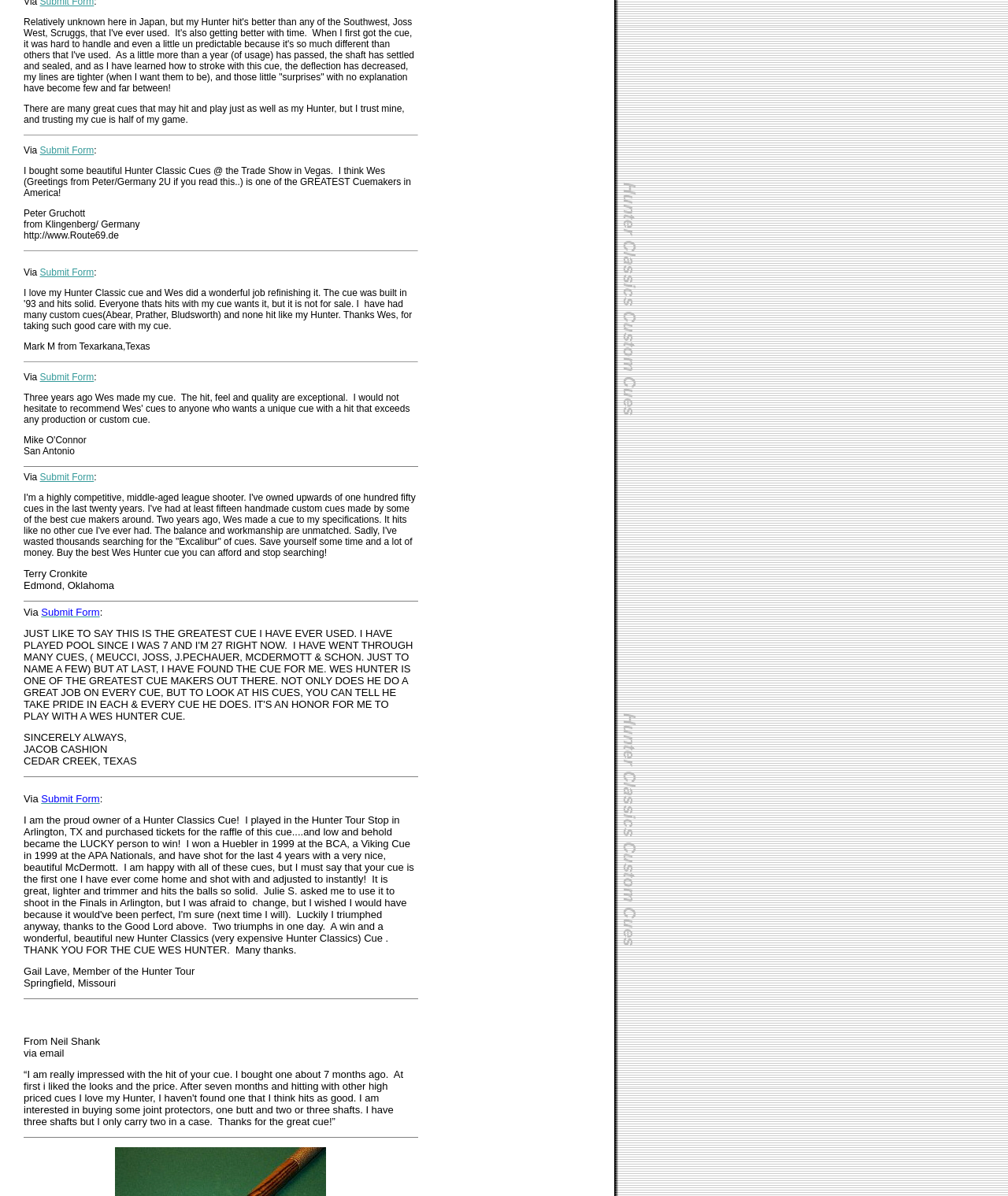Identify the bounding box of the HTML element described as: "Submit Form".

[0.04, 0.394, 0.093, 0.404]